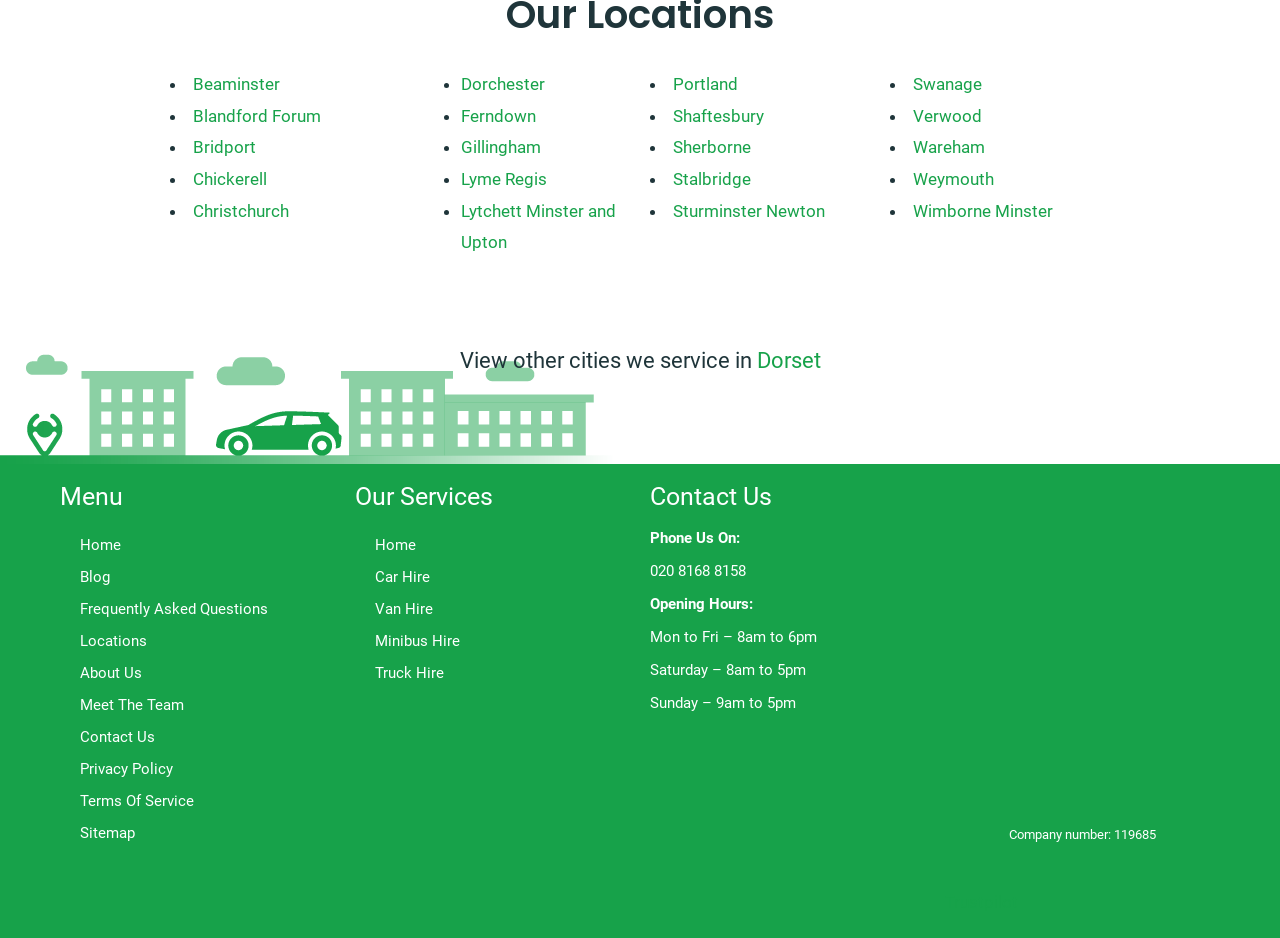What are the opening hours on Sundays?
Answer the question using a single word or phrase, according to the image.

9am to 5pm